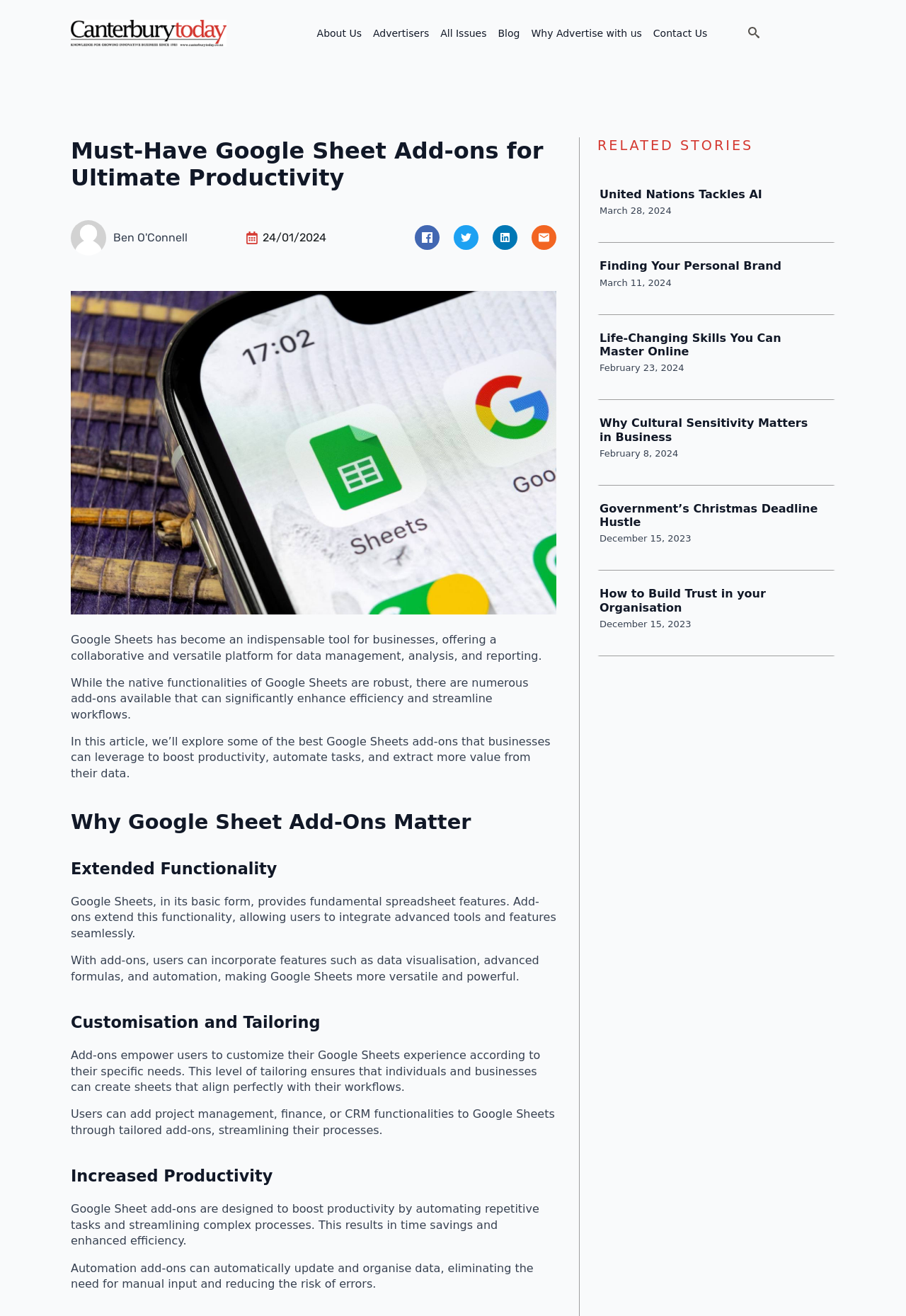Determine the bounding box coordinates for the clickable element to execute this instruction: "Click the 'About Us' link". Provide the coordinates as four float numbers between 0 and 1, i.e., [left, top, right, bottom].

[0.343, 0.011, 0.405, 0.04]